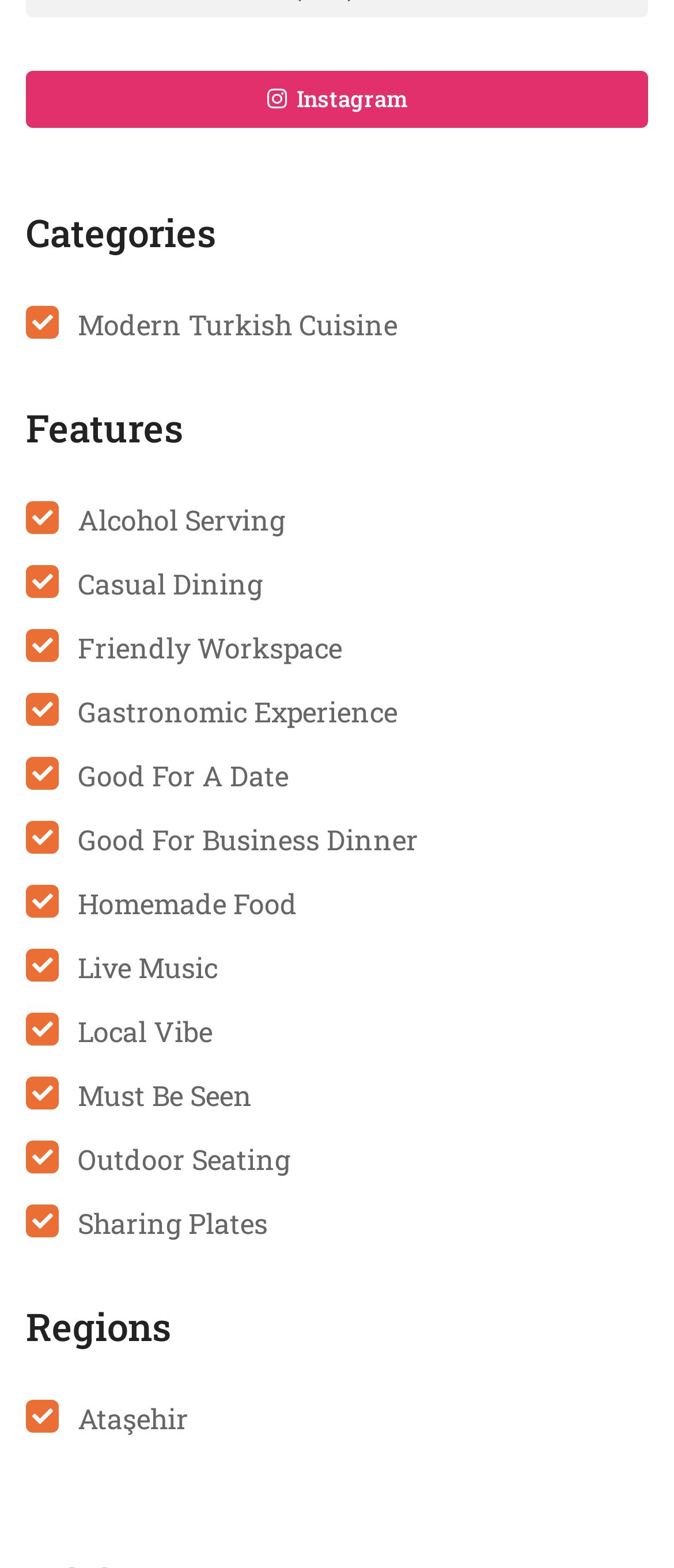Is there a feature for 'Good For A Date'? Please answer the question using a single word or phrase based on the image.

Yes